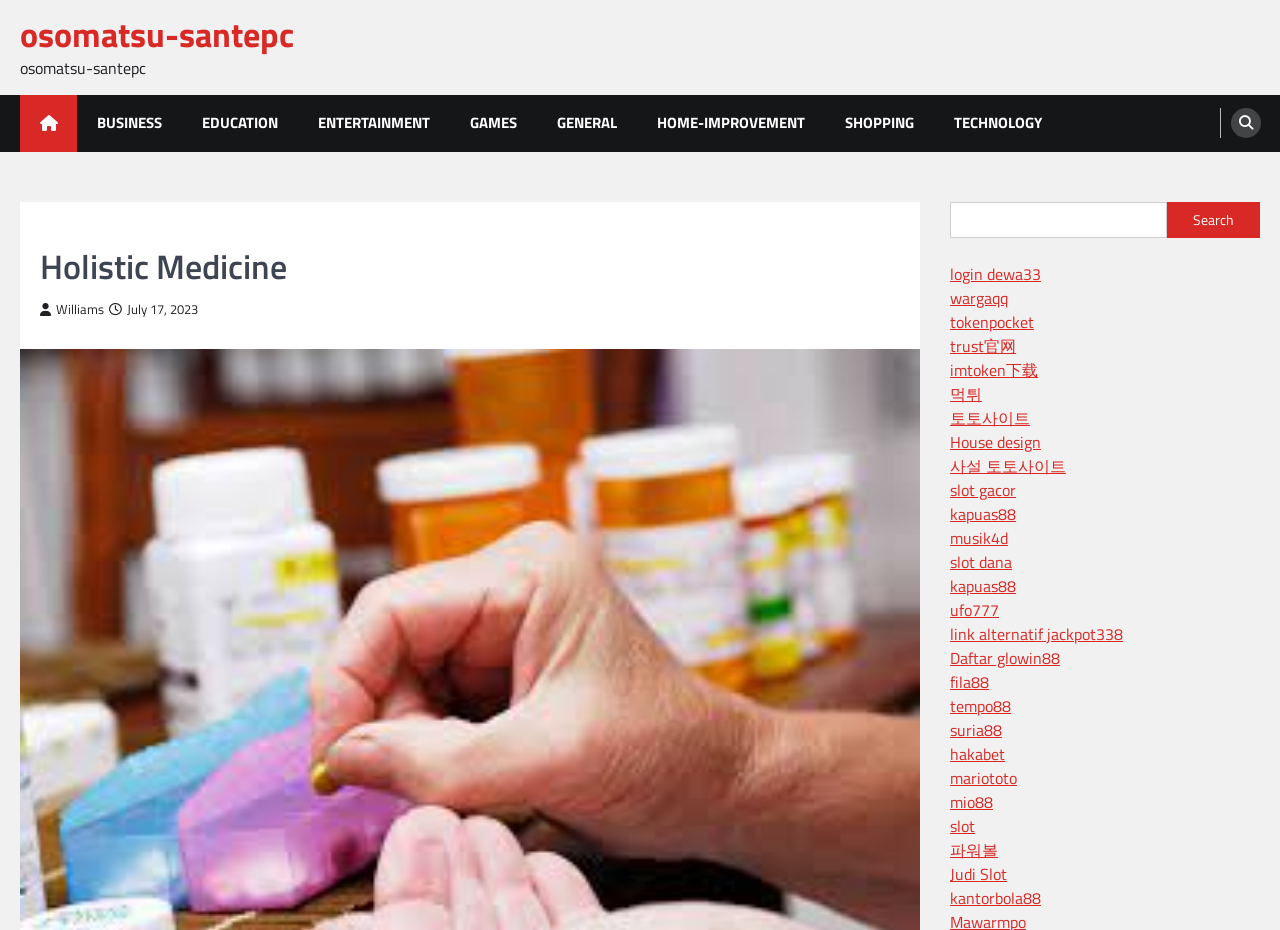Please identify the bounding box coordinates of the element on the webpage that should be clicked to follow this instruction: "Login with dewa33". The bounding box coordinates should be given as four float numbers between 0 and 1, formatted as [left, top, right, bottom].

[0.742, 0.281, 0.813, 0.307]